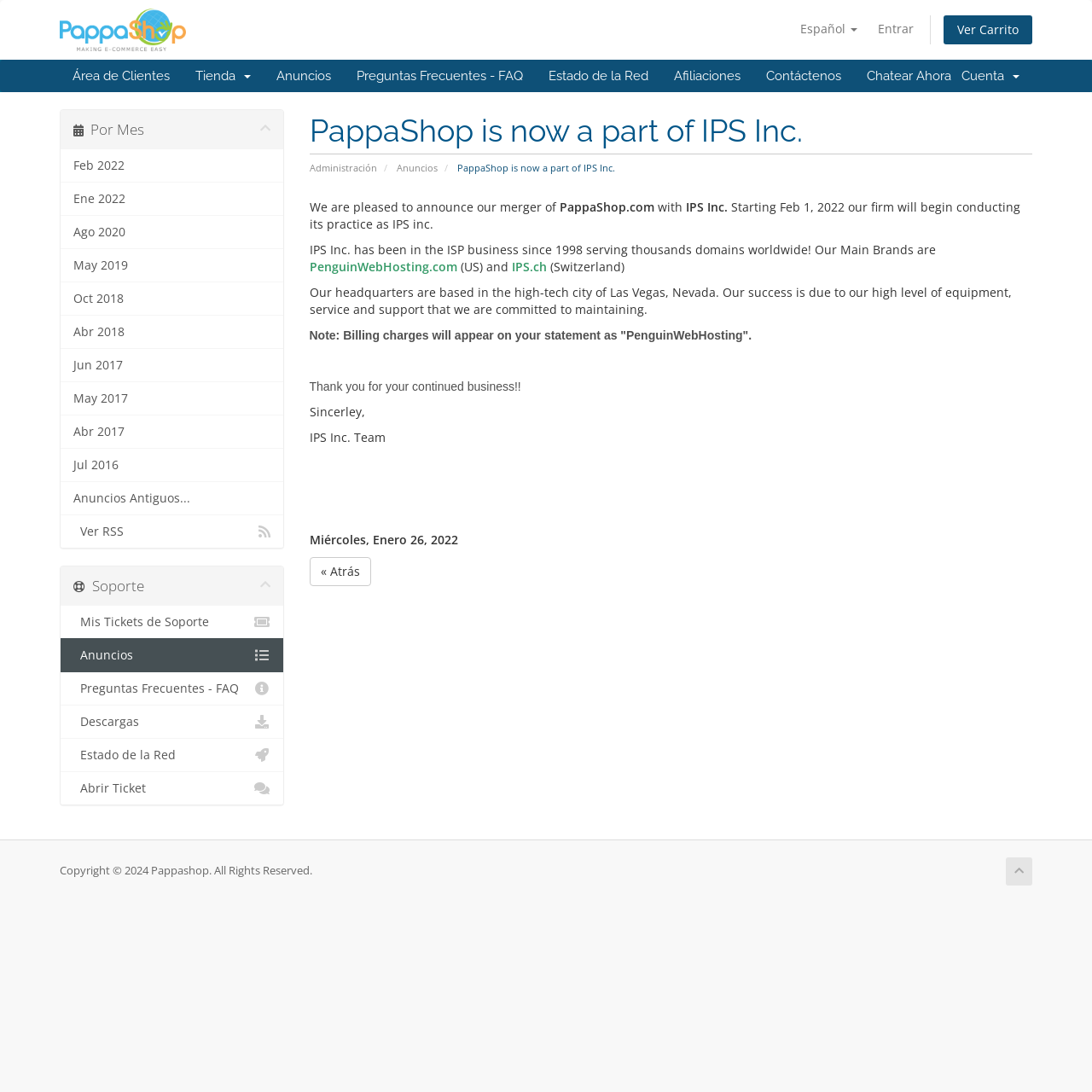Kindly determine the bounding box coordinates of the area that needs to be clicked to fulfill this instruction: "View RSS".

[0.055, 0.471, 0.259, 0.502]